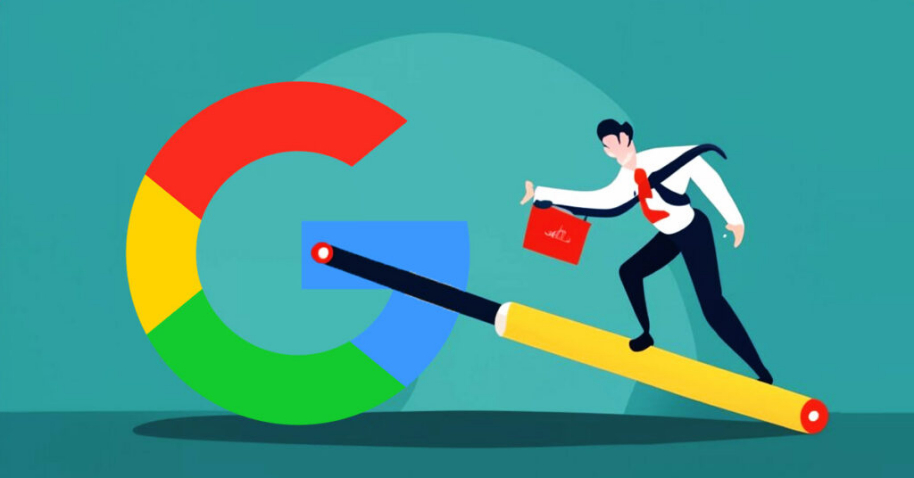What is the dominant color of the tie?
Based on the screenshot, provide a one-word or short-phrase response.

Red